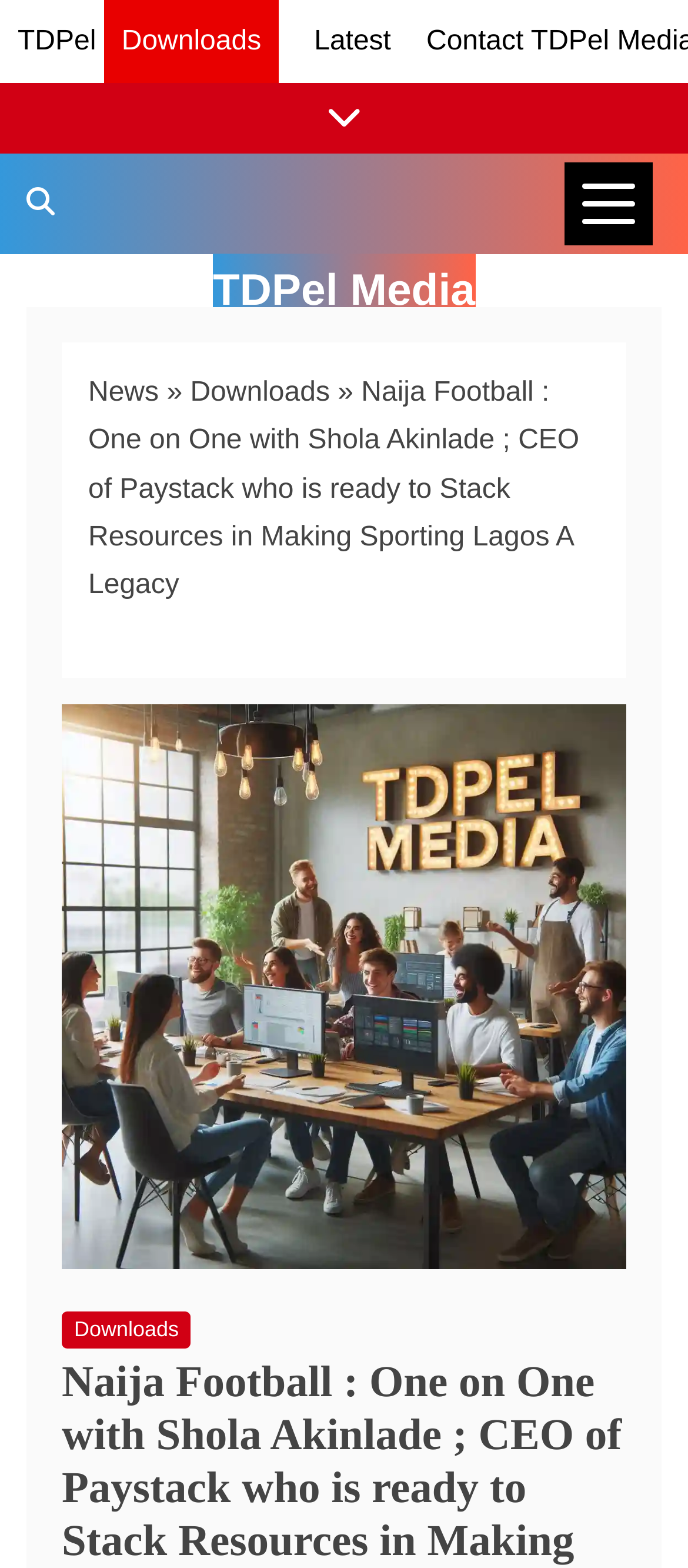Generate the main heading text from the webpage.

Naija Football : One on One with Shola Akinlade ; CEO of Paystack who is ready to Stack Resources in Making Sporting Lagos A Legacy